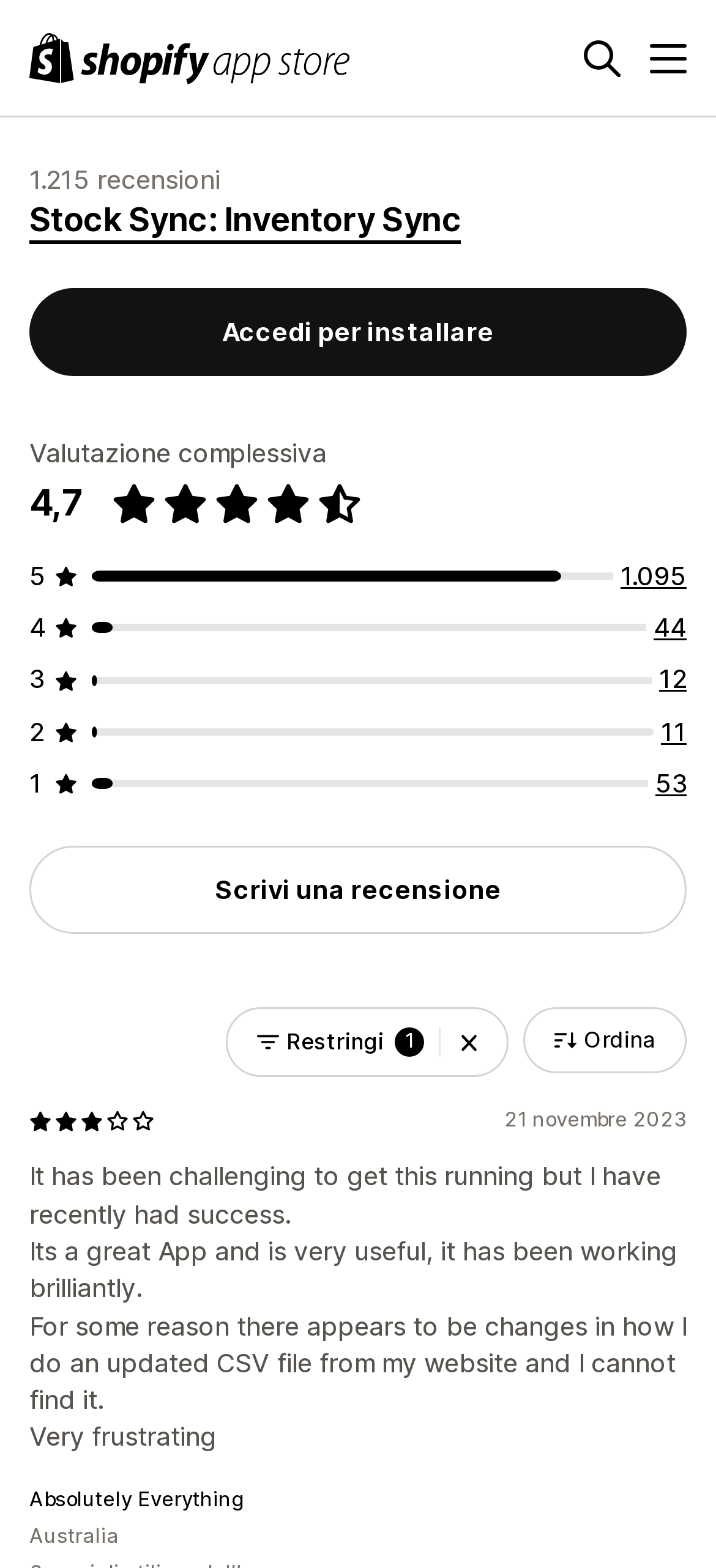How many stars did the reviewer who mentioned 'Very frustrating' give?
Observe the image and answer the question with a one-word or short phrase response.

3 out of 5